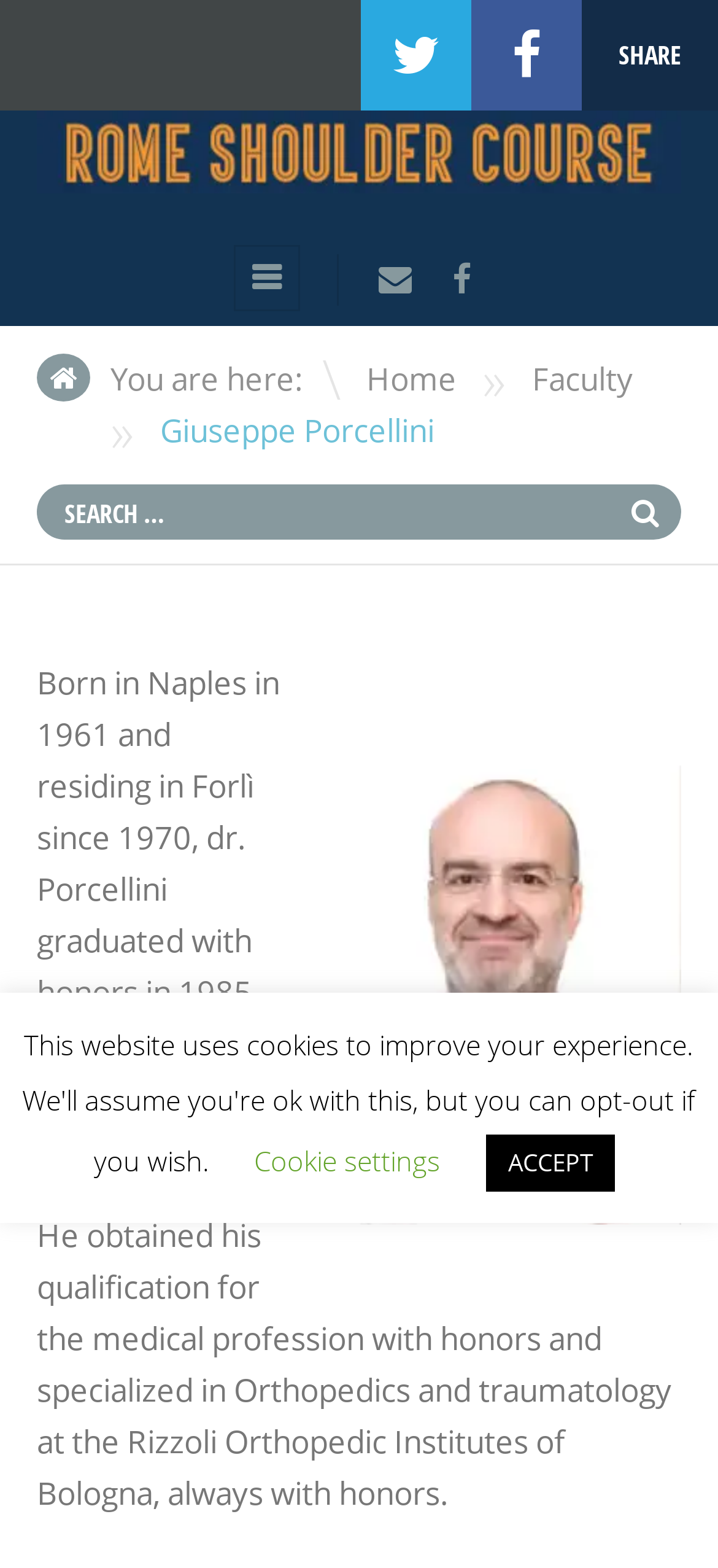Identify the bounding box coordinates of the clickable region necessary to fulfill the following instruction: "Search for something". The bounding box coordinates should be four float numbers between 0 and 1, i.e., [left, top, right, bottom].

[0.051, 0.309, 0.949, 0.345]